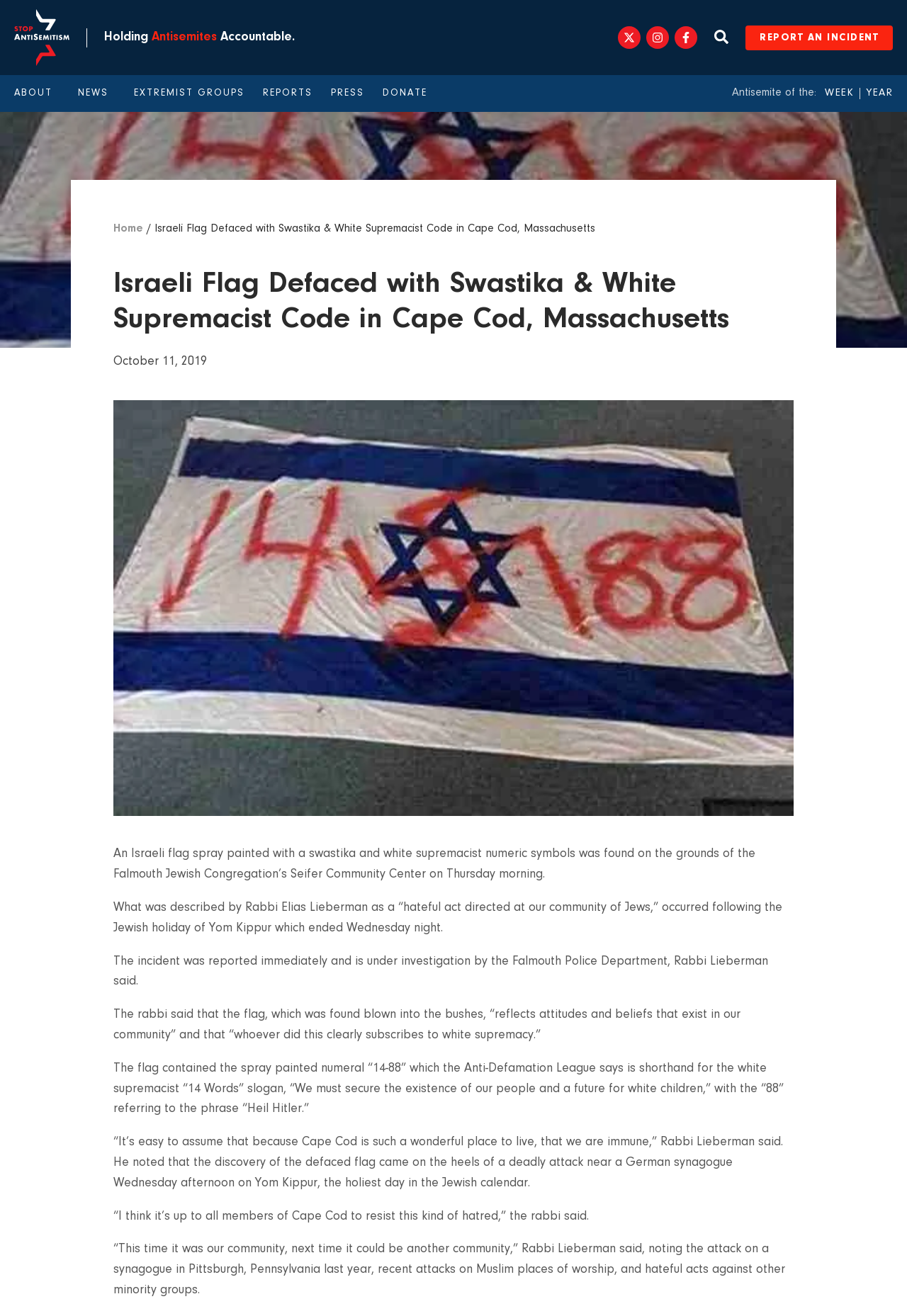Highlight the bounding box coordinates of the element you need to click to perform the following instruction: "Check the 'EXTREMIST GROUPS' section."

[0.148, 0.067, 0.27, 0.075]